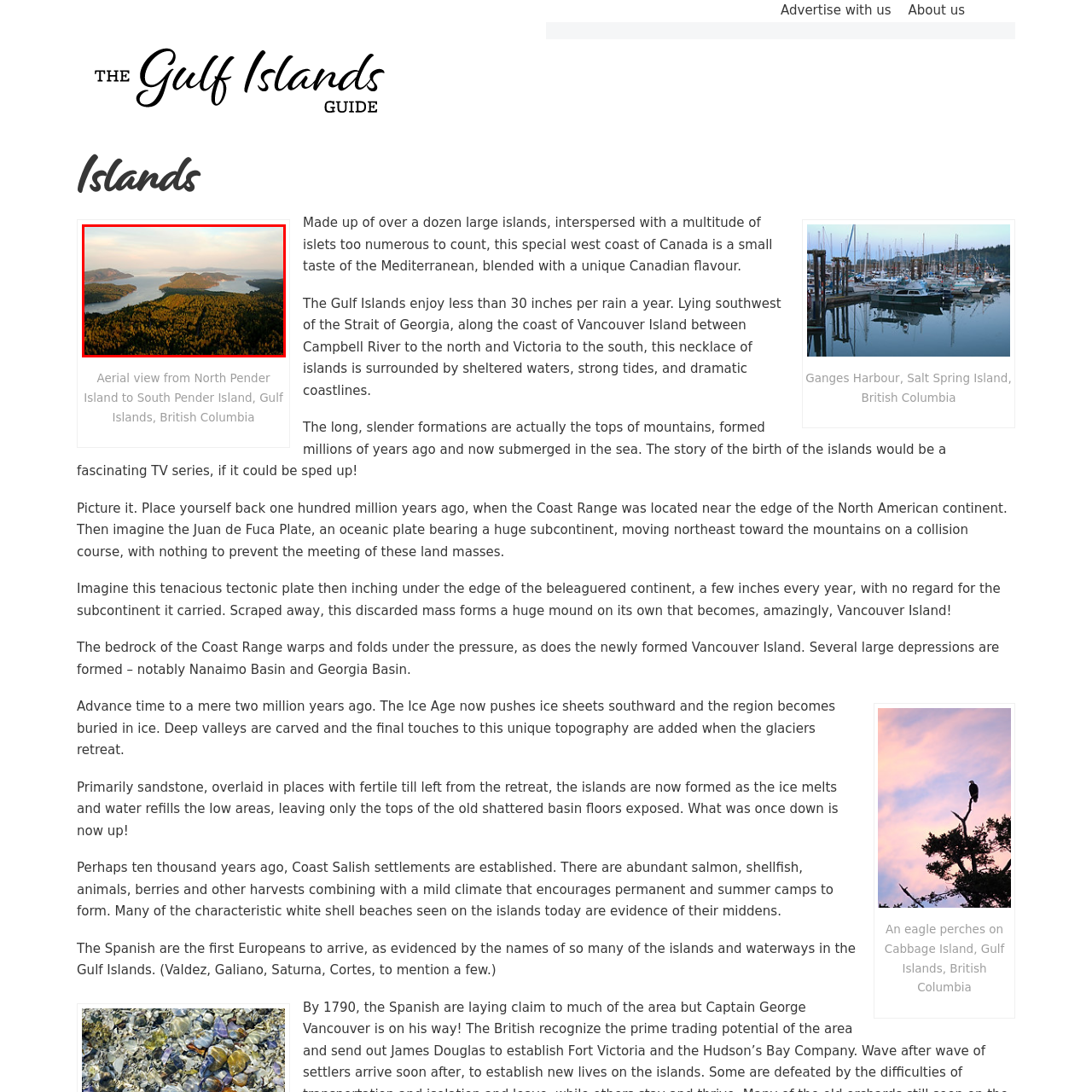What is the color of the water in the image?
Inspect the image area bounded by the red box and answer the question with a single word or a short phrase.

Sparkling blue